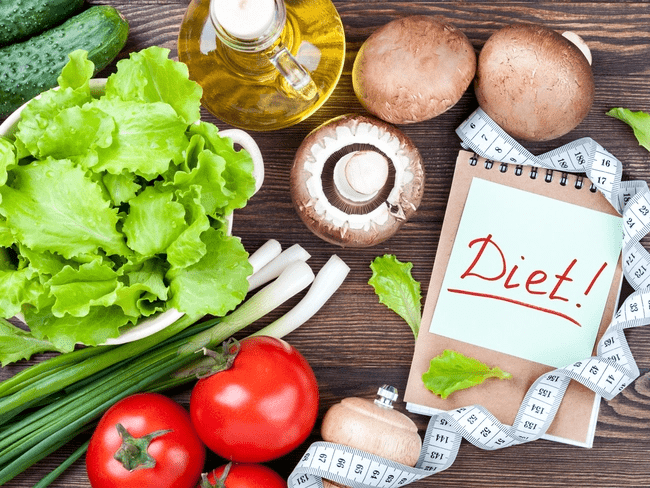Offer a detailed narrative of what is shown in the image.

The image presents a vibrant assortment of fresh ingredients and a notebook emphasizing the concept of a healthy diet. In the foreground, vivid red tomatoes and crisp green lettuce lay prominently, showcasing their nutritional benefits. Beside them, fresh green onions and small mushrooms add variety to the composition. An olive oil bottle, indicative of healthy fats, is positioned in the background, reflecting the importance of using nutritious oils in cooking.

Central to the scene is a notebook with the word "Diet!" boldly written in red, symbolizing a commitment to health and nutrition. Surrounding the notebook, a flexible measuring tape hints at a focus on portion control and mindful eating. This visual arrangement encapsulates the essential components of a balanced diet, highlighting the significant impact that wholesome food choices have on overall well-being. The setting conveys a message about the increasing awareness of healthy eating habits, which is particularly vital for adults aiming to improve their health and manage their weight effectively.